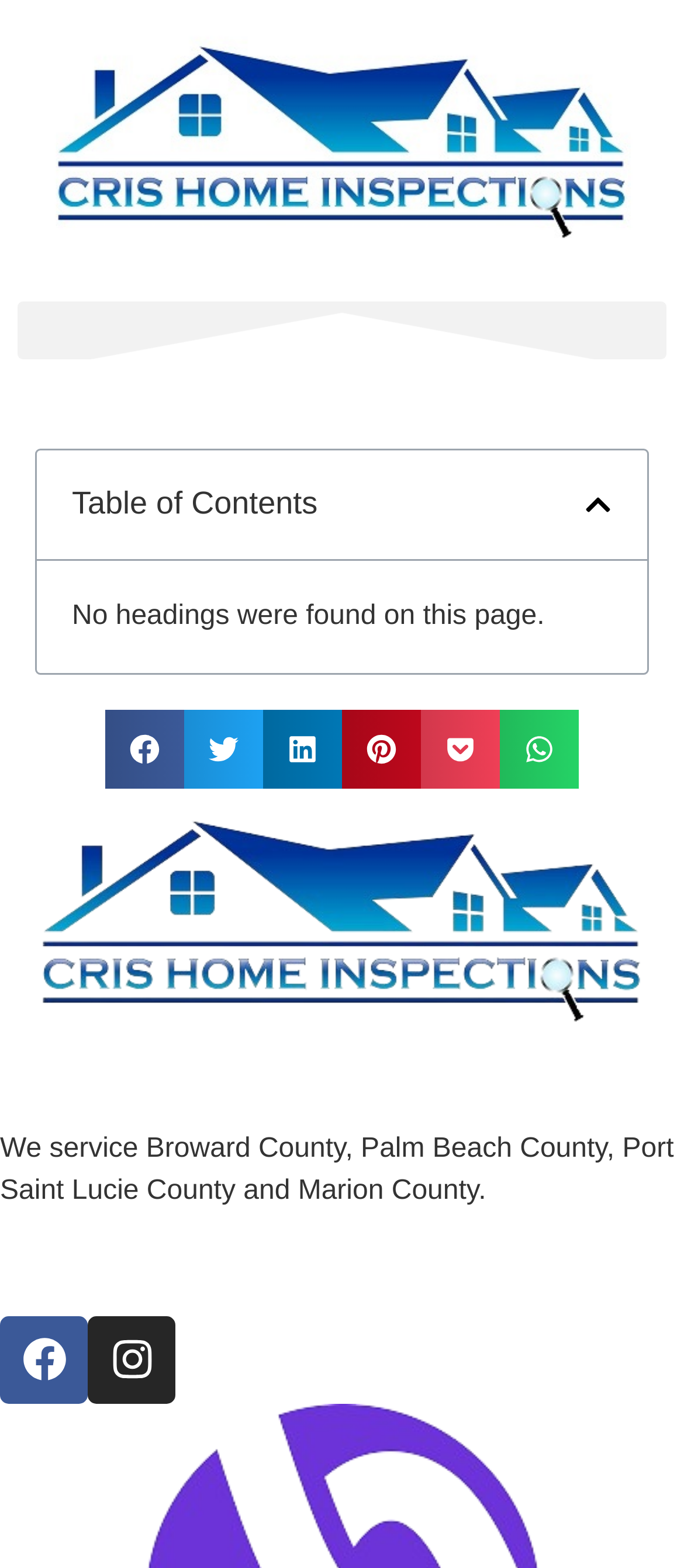How many social media sharing buttons are available?
Answer the question with a thorough and detailed explanation.

There are 7 social media sharing buttons available, including 'Share on facebook', 'Share on twitter', 'Share on linkedin', 'Share on pinterest', 'Share on pocket', 'Share on whatsapp', and they are located in the middle of the page.